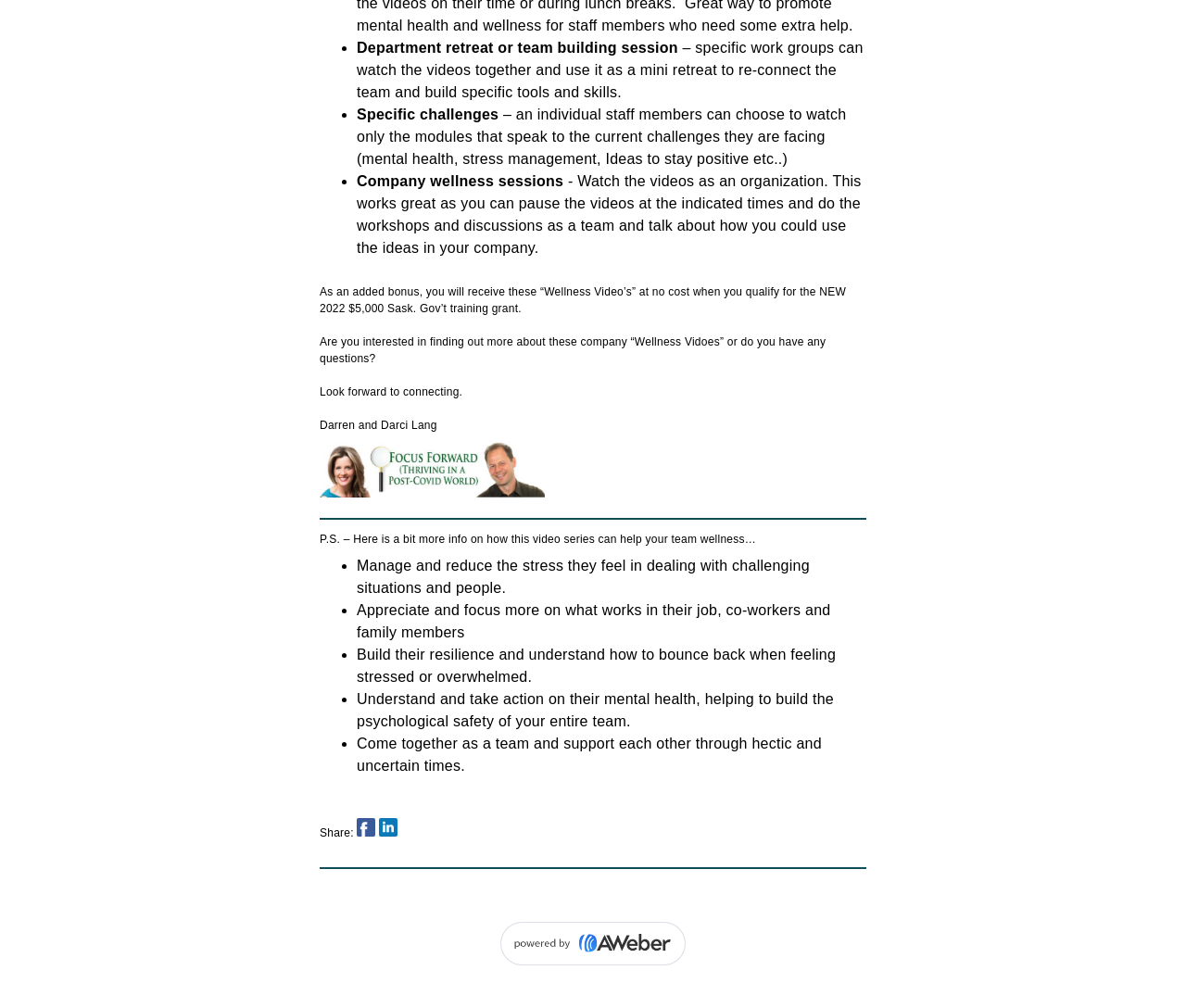Given the description of a UI element: "Migraines with Neck Pain", identify the bounding box coordinates of the matching element in the webpage screenshot.

None